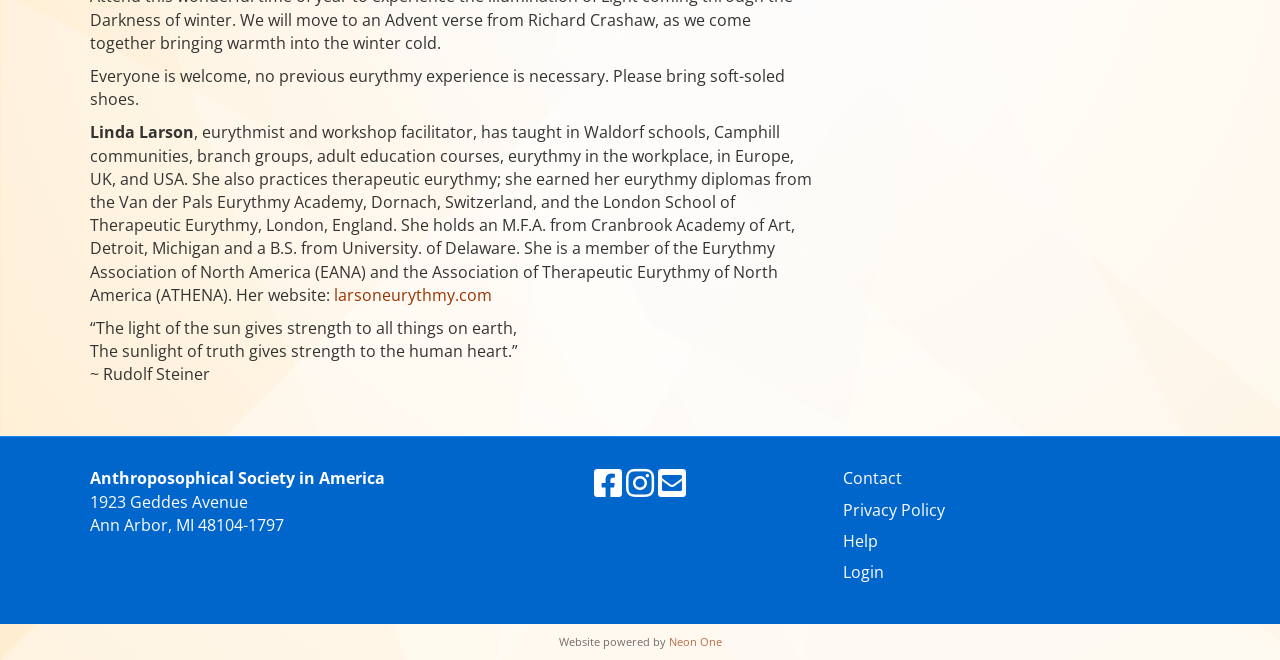Bounding box coordinates should be in the format (top-left x, top-left y, bottom-right x, bottom-right y) and all values should be floating point numbers between 0 and 1. Determine the bounding box coordinate for the UI element described as: Neon One

[0.522, 0.961, 0.564, 0.984]